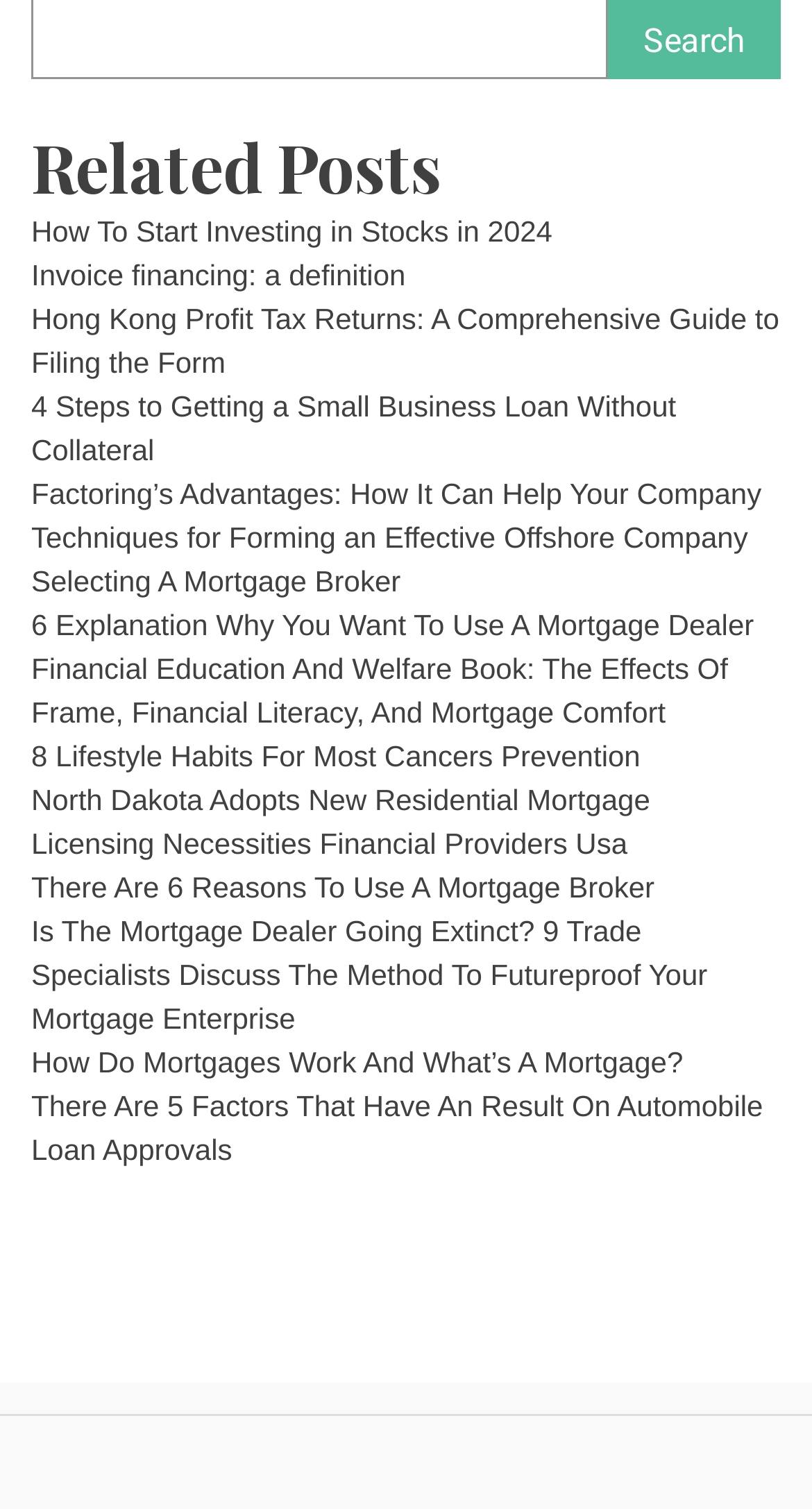Find the bounding box coordinates of the area that needs to be clicked in order to achieve the following instruction: "go to Christ Triumphant". The coordinates should be specified as four float numbers between 0 and 1, i.e., [left, top, right, bottom].

None